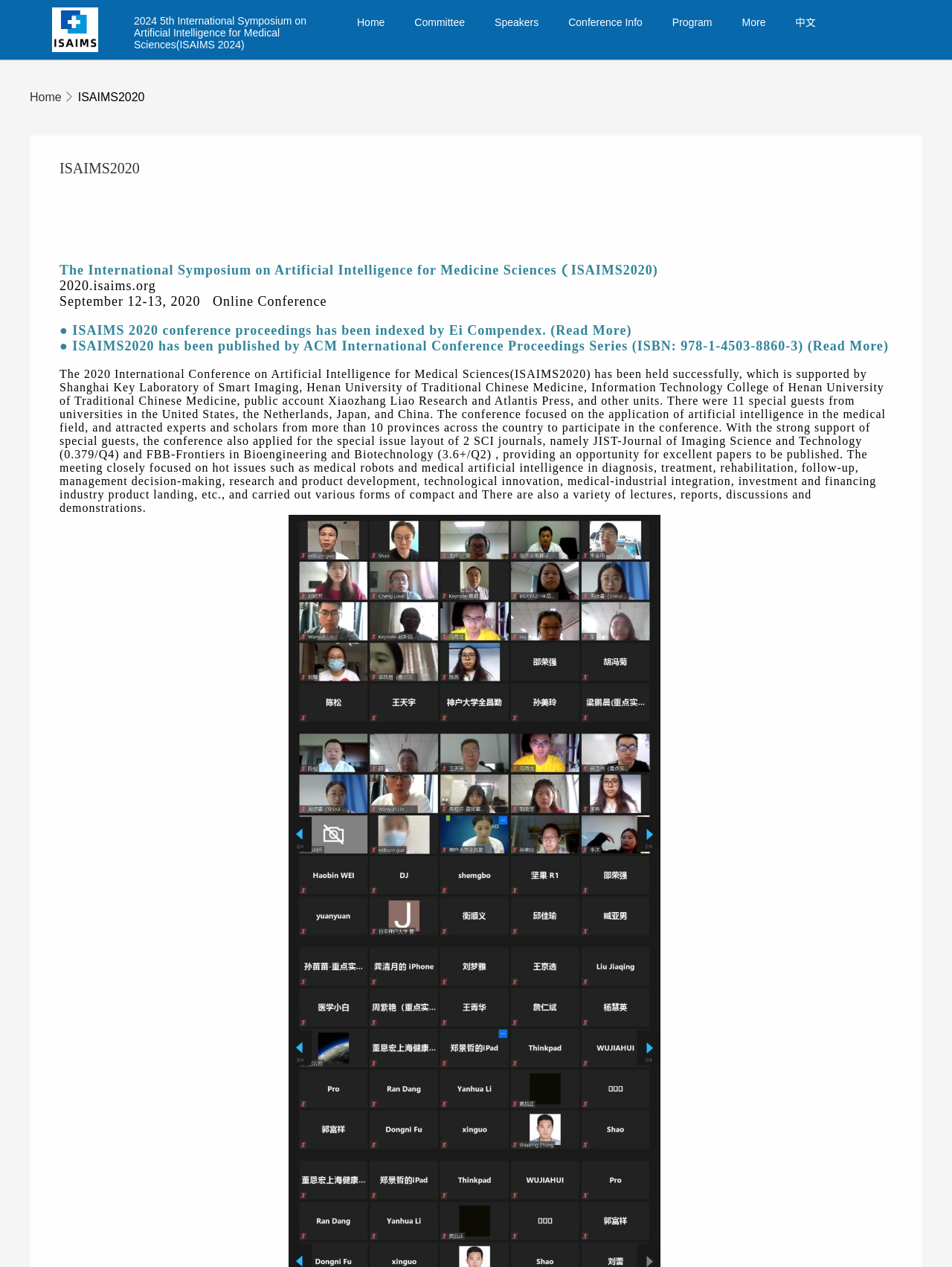Determine the bounding box coordinates for the clickable element required to fulfill the instruction: "Check the Conference Info". Provide the coordinates as four float numbers between 0 and 1, i.e., [left, top, right, bottom].

[0.581, 0.0, 0.69, 0.035]